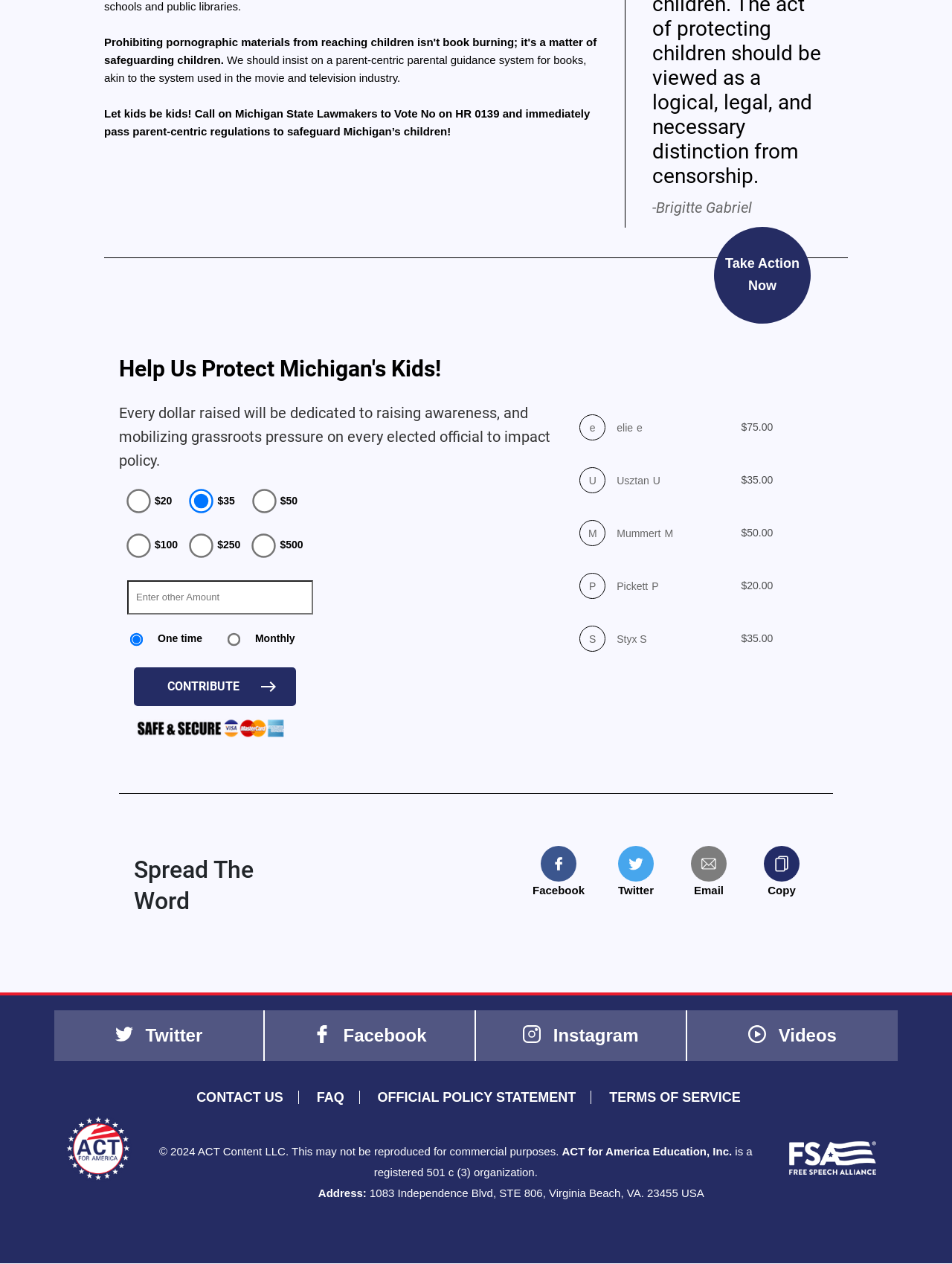Using the description: "Email", determine the UI element's bounding box coordinates. Ensure the coordinates are in the format of four float numbers between 0 and 1, i.e., [left, top, right, bottom].

[0.722, 0.67, 0.767, 0.733]